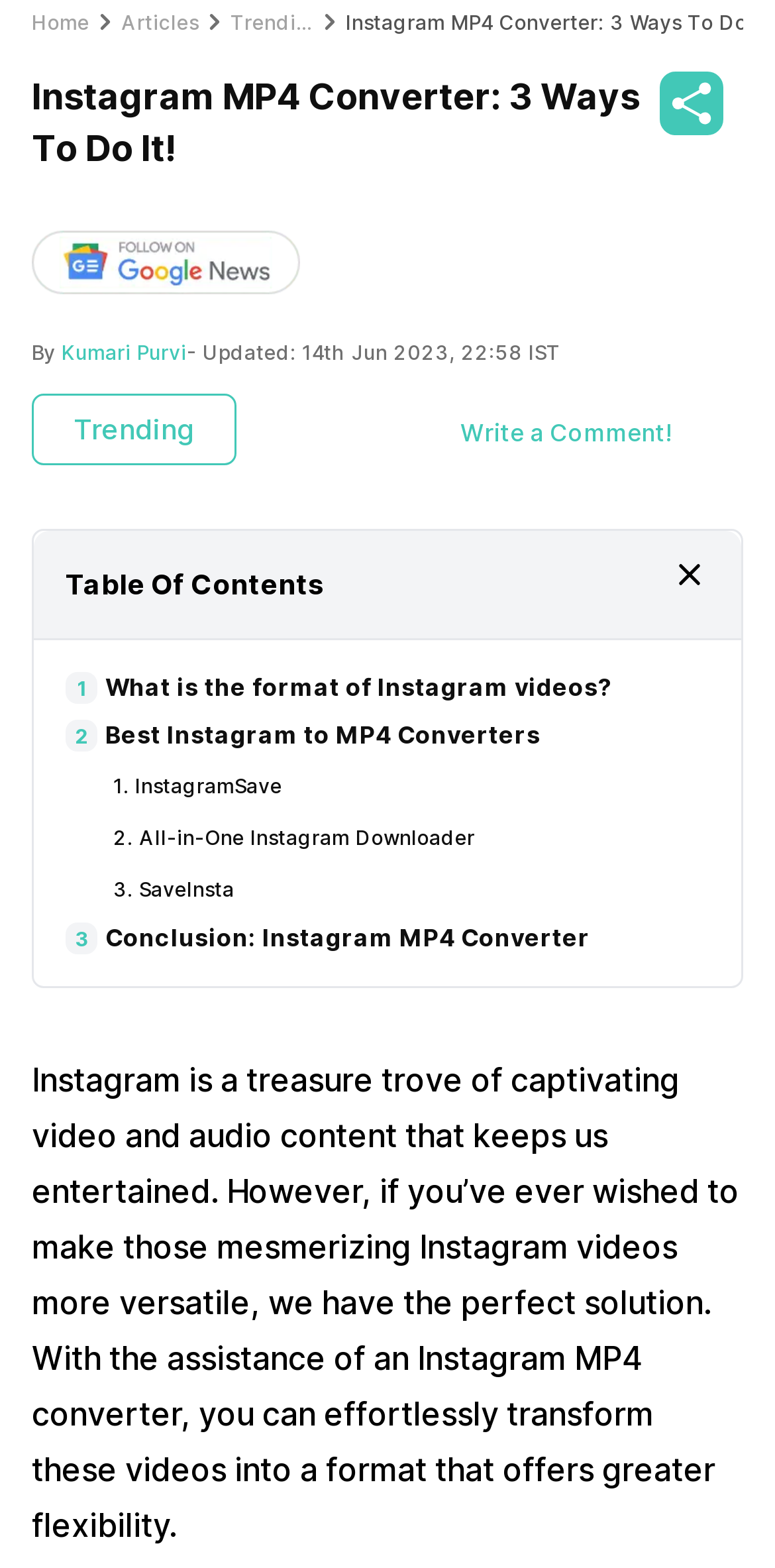Explain in detail what is displayed on the webpage.

This webpage is about using an Instagram MP4 converter to access videos from social media. At the top, there is a navigation breadcrumb with links to "Home", "Articles", and "Trending". Below the navigation, there is a heading that reads "Instagram MP4 Converter: 3 Ways To Do It!".

On the top-right side, there is a link to follow the blog on Google, accompanied by a Google icon. Below this, there is information about the author, Kumari Purvi, and the date the article was updated, June 14th, 2023.

Further down, there is a link to "Write a Comment!" and a table of contents section. The main content of the webpage is divided into sections, starting with a question "What is the format of Instagram videos?" followed by a section on the best Instagram to MP4 converters.

The converters are listed in a numbered format, with three options: InstagramSave, All-in-One Instagram Downloader, and SaveInsta. Each converter is described in a separate section. Above the list of converters, there is a paragraph of text that explains the benefits of using an Instagram MP4 converter, stating that it can transform Instagram videos into a more versatile format.